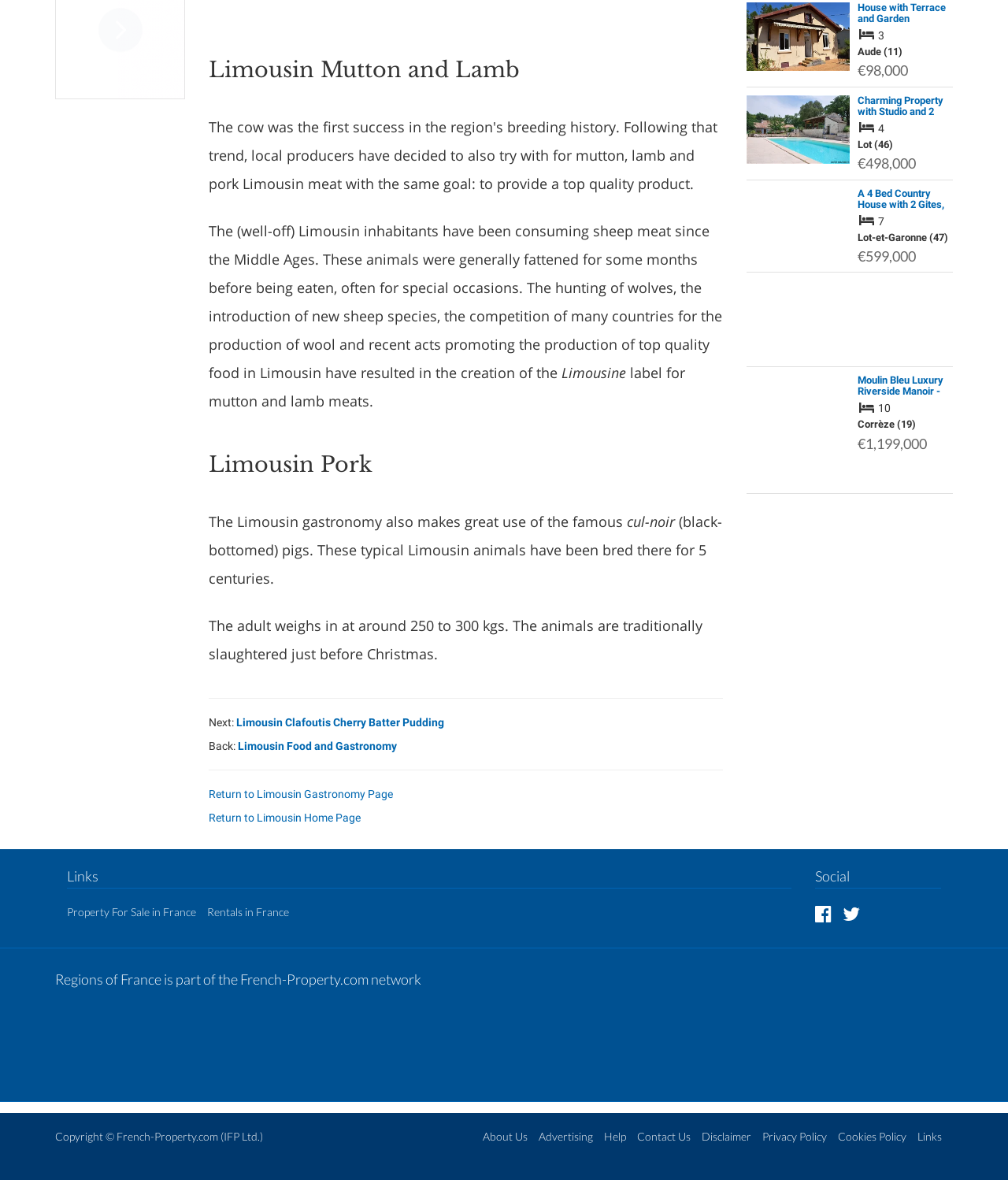Determine the bounding box coordinates for the region that must be clicked to execute the following instruction: "Click on the link to view French-Property.com - Houses and property for sale in France".

[0.055, 0.851, 0.376, 0.862]